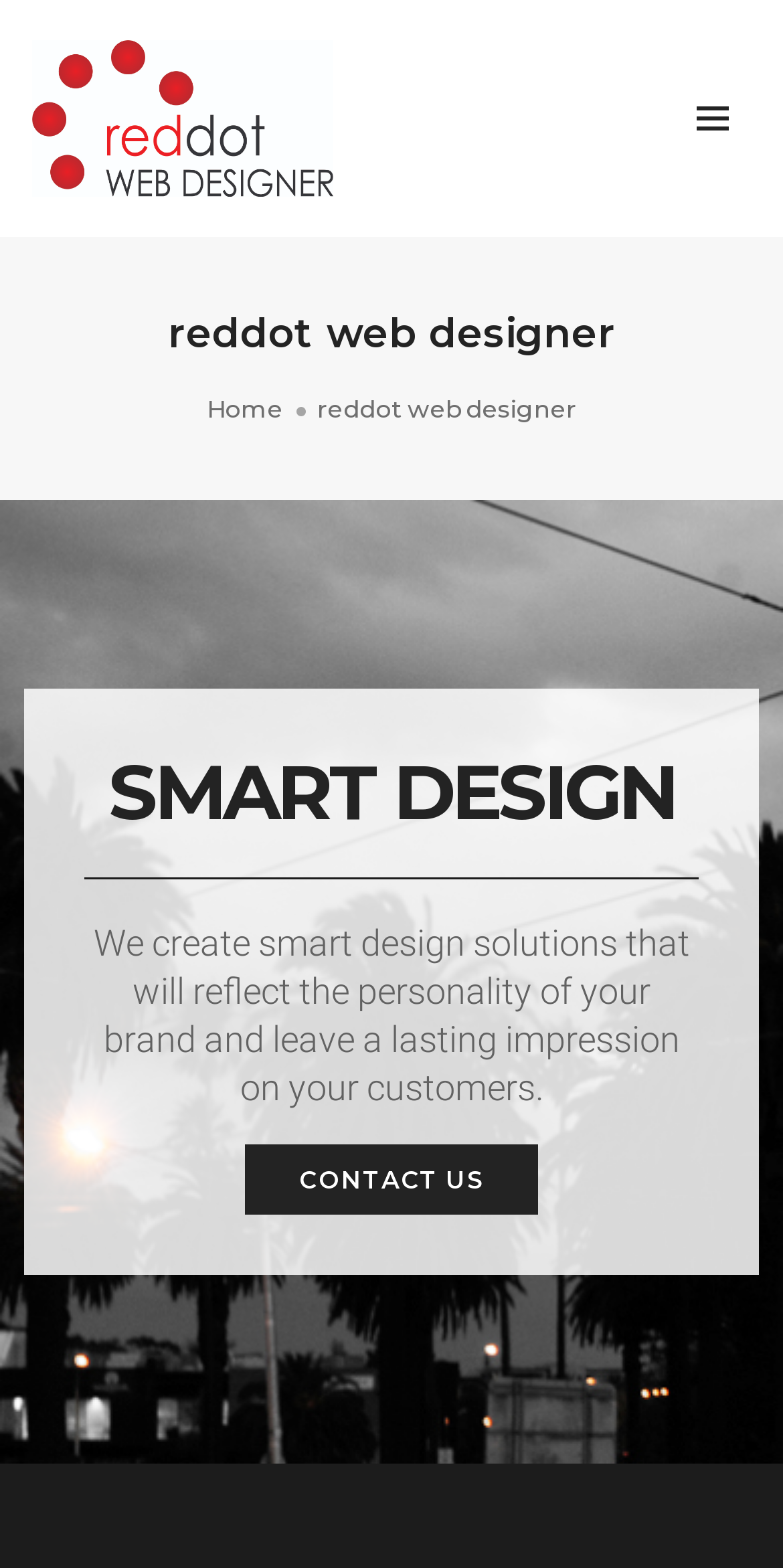Identify the bounding box for the described UI element: "Home".

[0.264, 0.251, 0.362, 0.27]